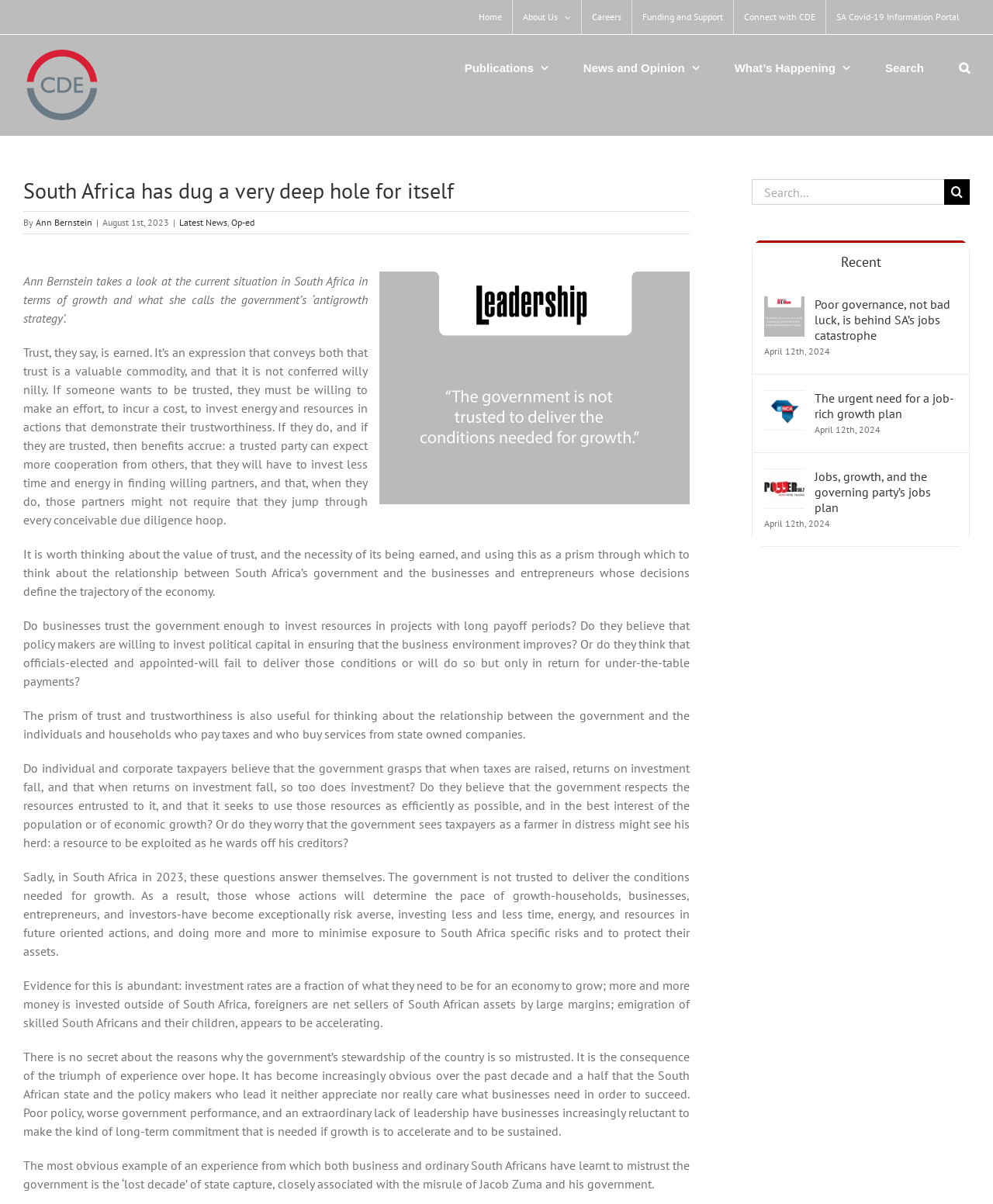What is the purpose of the search bar?
Answer the question with just one word or phrase using the image.

To search for content